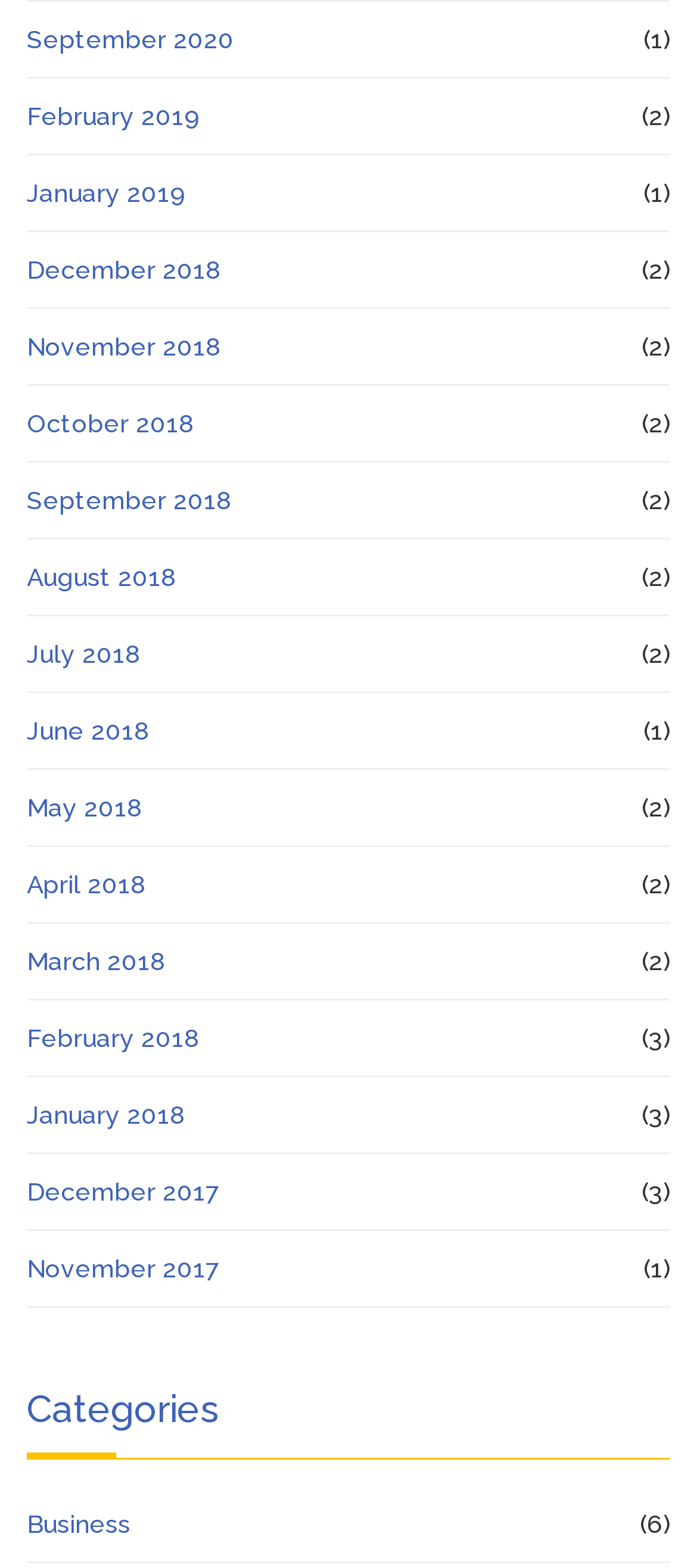Identify the bounding box coordinates of the region that needs to be clicked to carry out this instruction: "Explore August 2018 archives". Provide these coordinates as four float numbers ranging from 0 to 1, i.e., [left, top, right, bottom].

[0.038, 0.356, 0.254, 0.381]